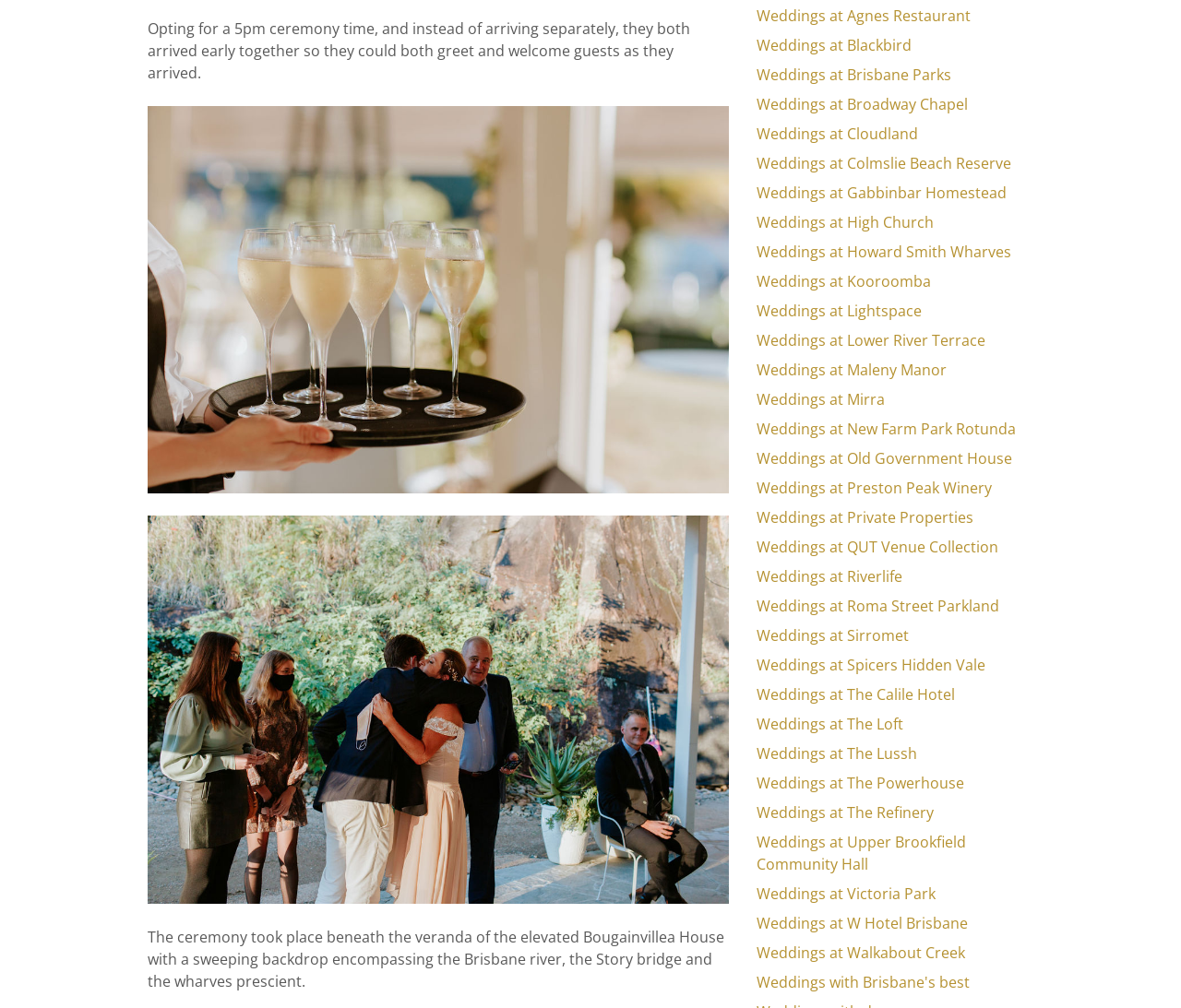How many images are there on the webpage? Look at the image and give a one-word or short phrase answer.

2